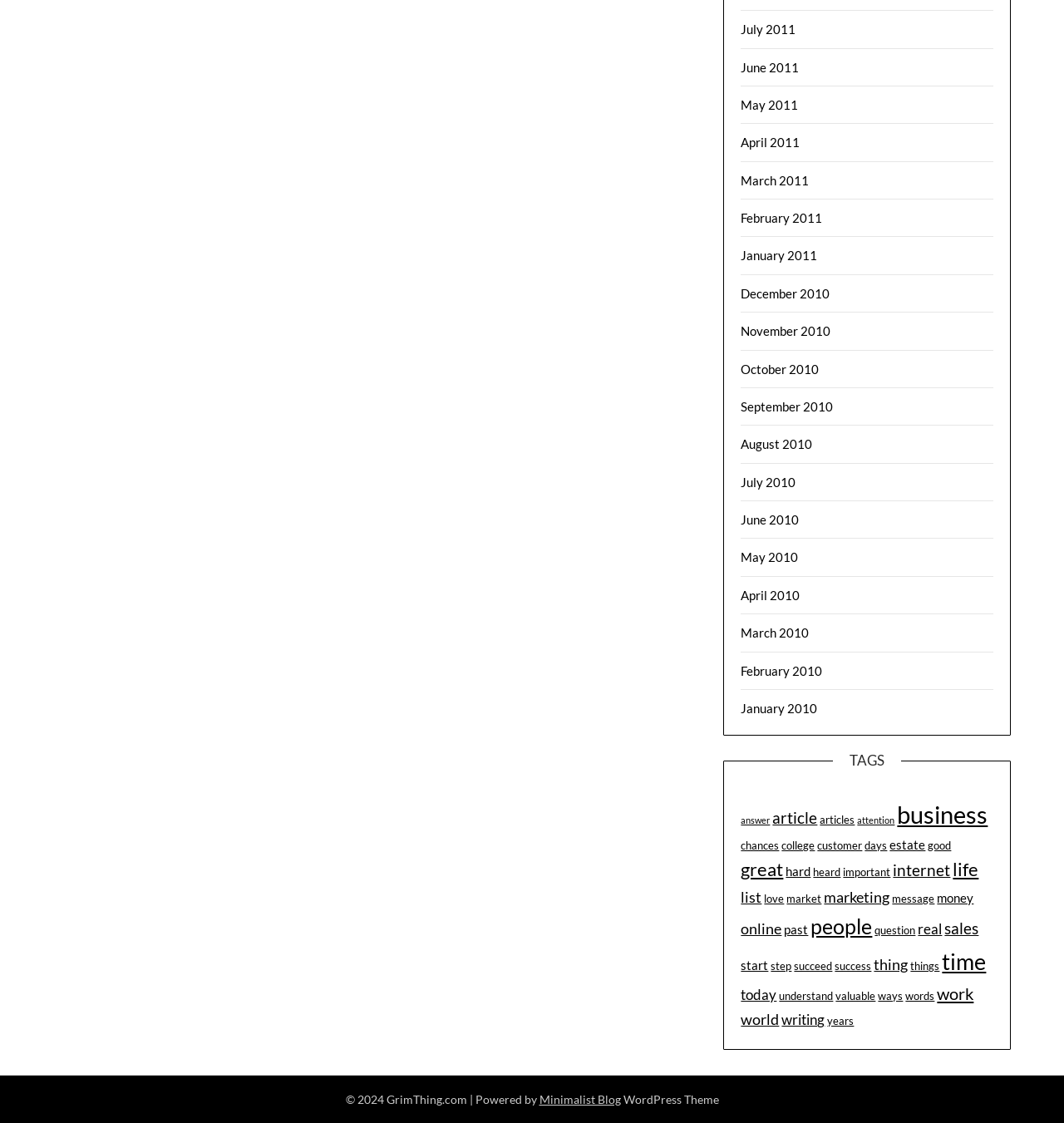Select the bounding box coordinates of the element I need to click to carry out the following instruction: "Explore business".

[0.843, 0.712, 0.928, 0.738]